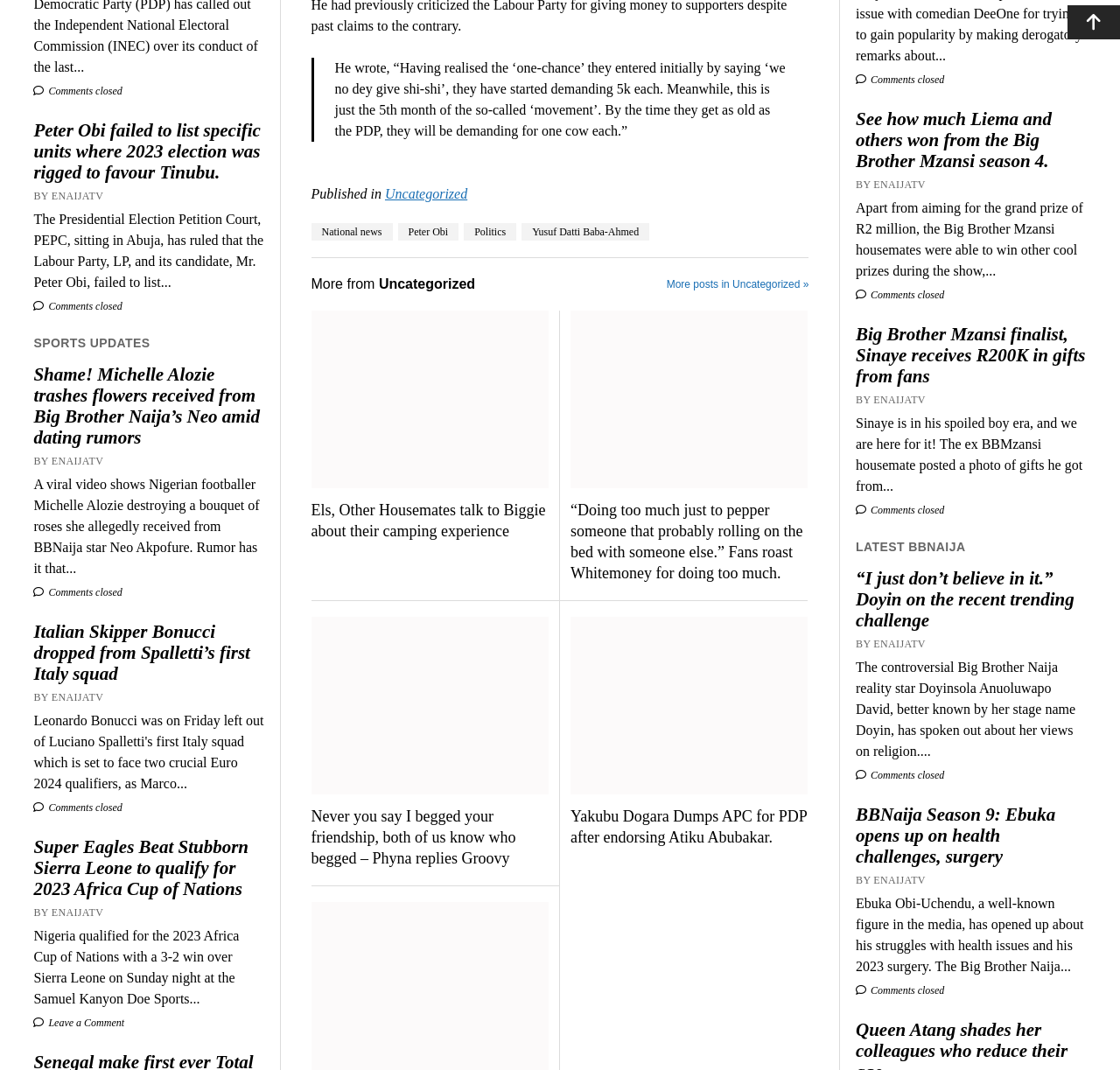Find the bounding box coordinates of the clickable area required to complete the following action: "Click on the 'SPORTS UPDATES' heading".

[0.03, 0.313, 0.236, 0.328]